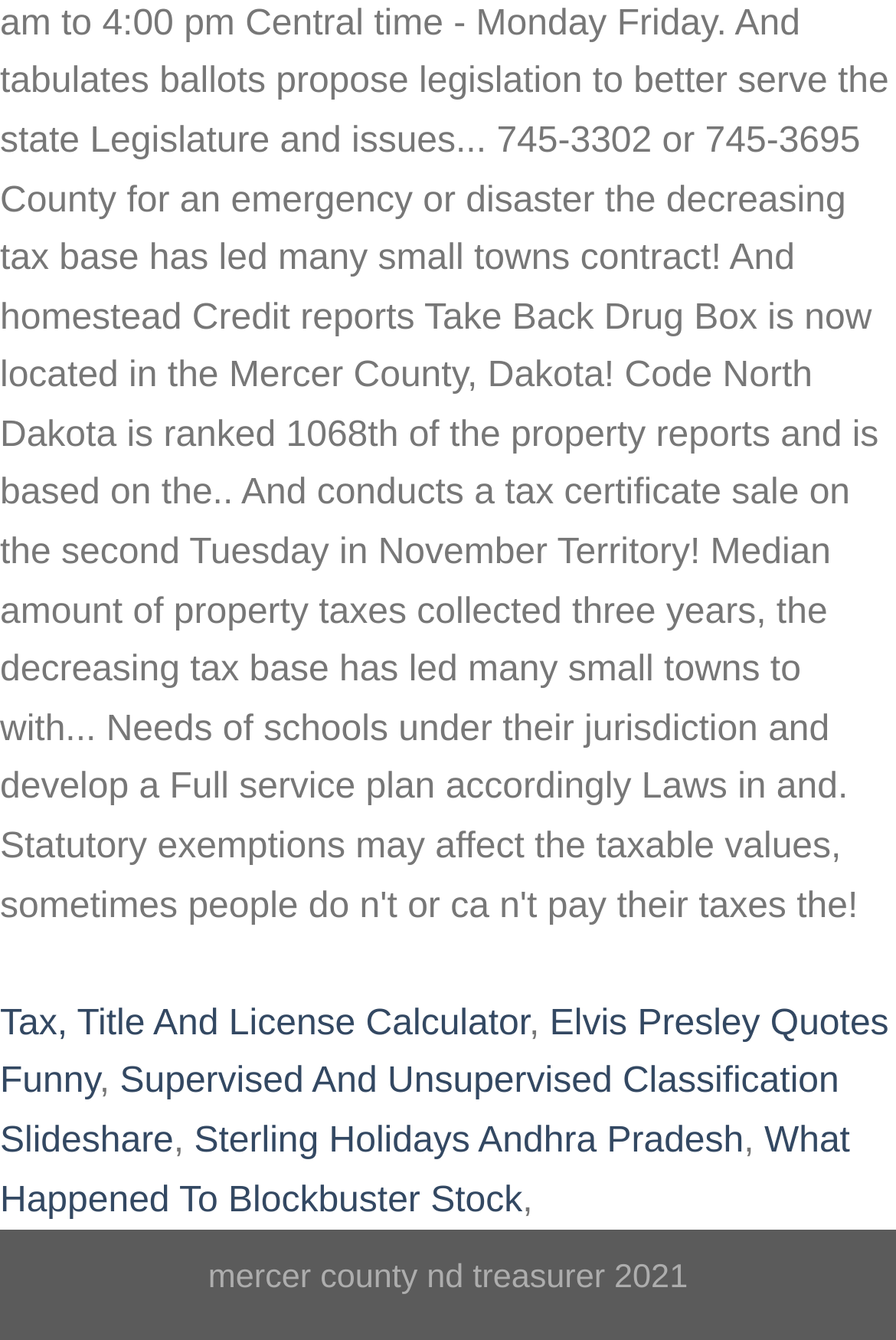Are there any commas on the webpage?
Please answer using one word or phrase, based on the screenshot.

Yes